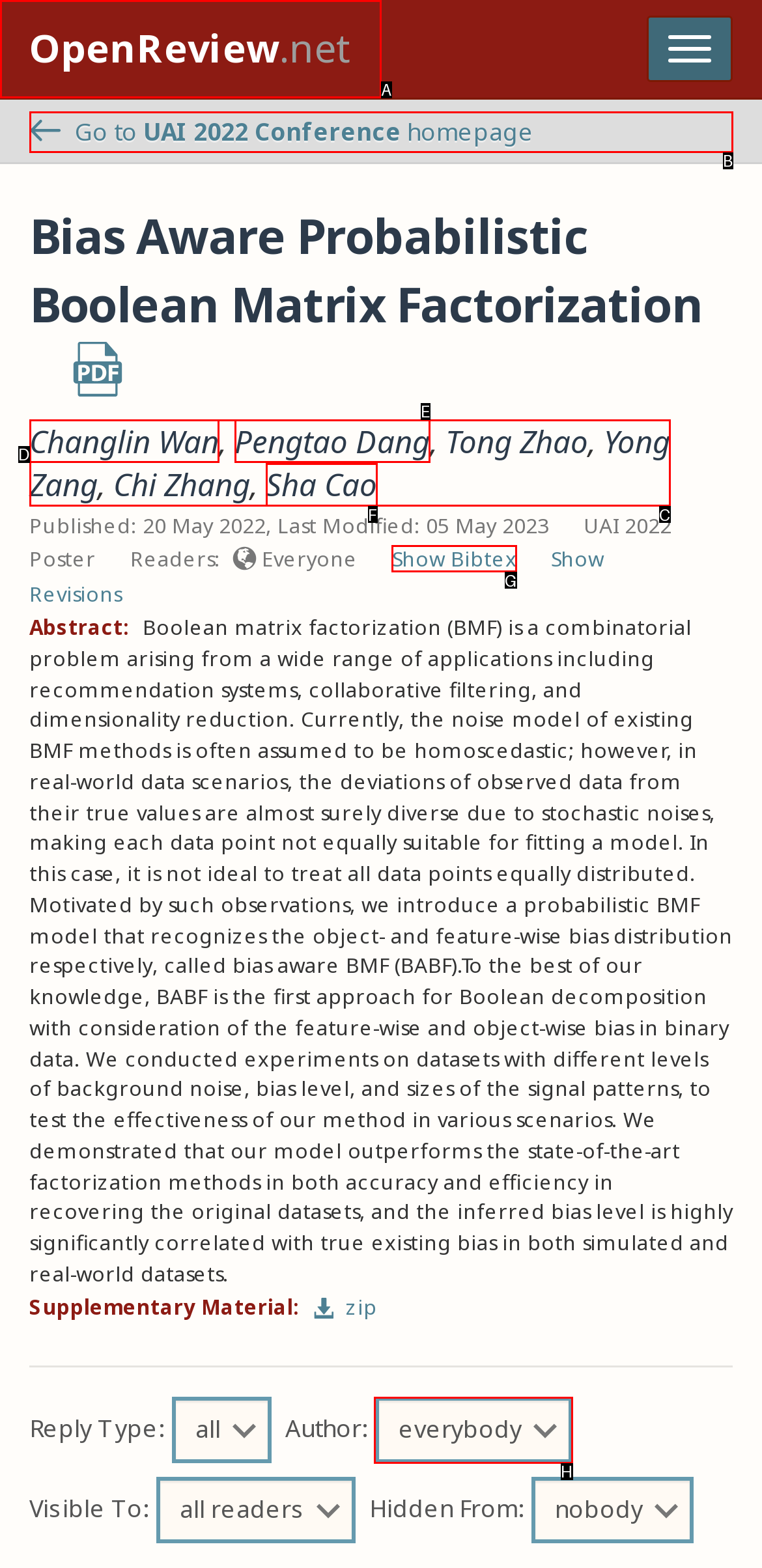Identify the HTML element I need to click to complete this task: Show Bibtex Provide the option's letter from the available choices.

G